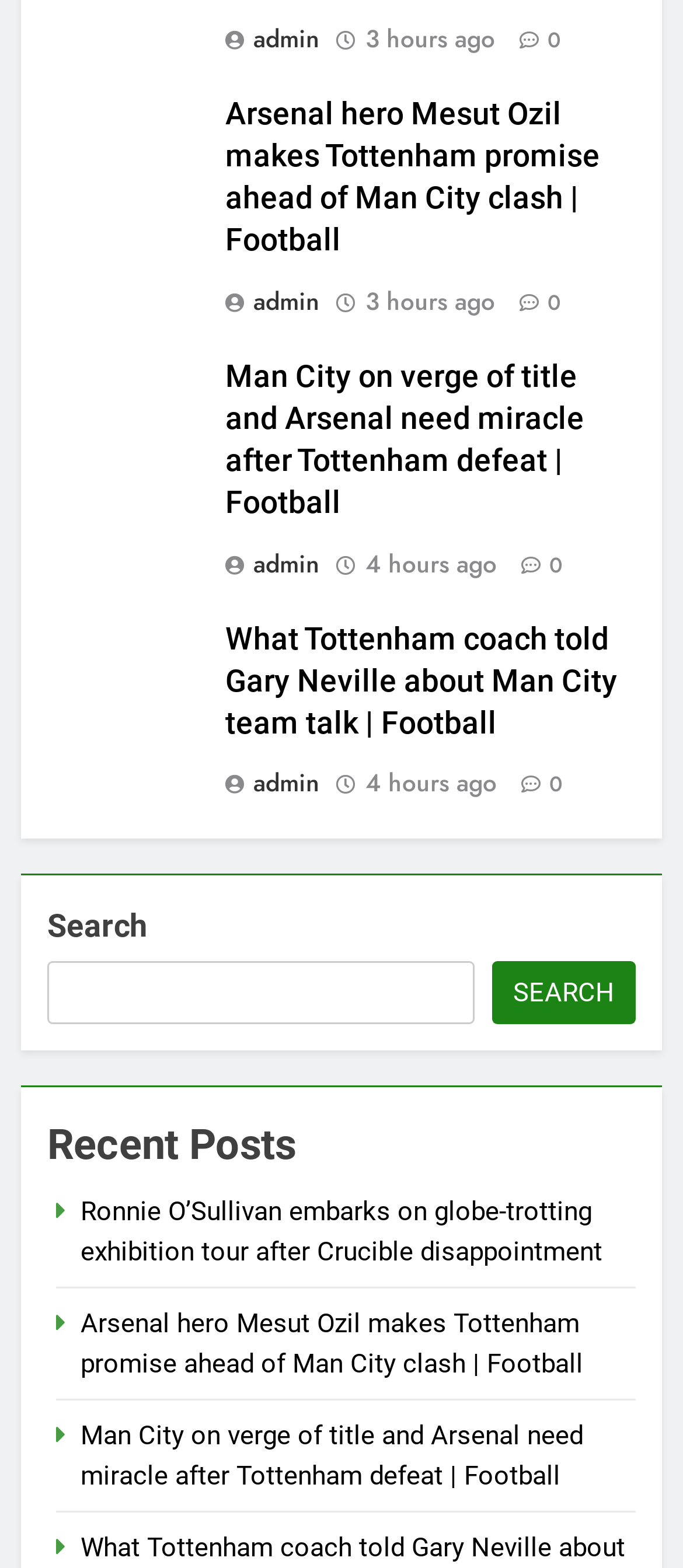Identify the bounding box of the HTML element described here: "3 hours ago". Provide the coordinates as four float numbers between 0 and 1: [left, top, right, bottom].

[0.535, 0.016, 0.724, 0.036]